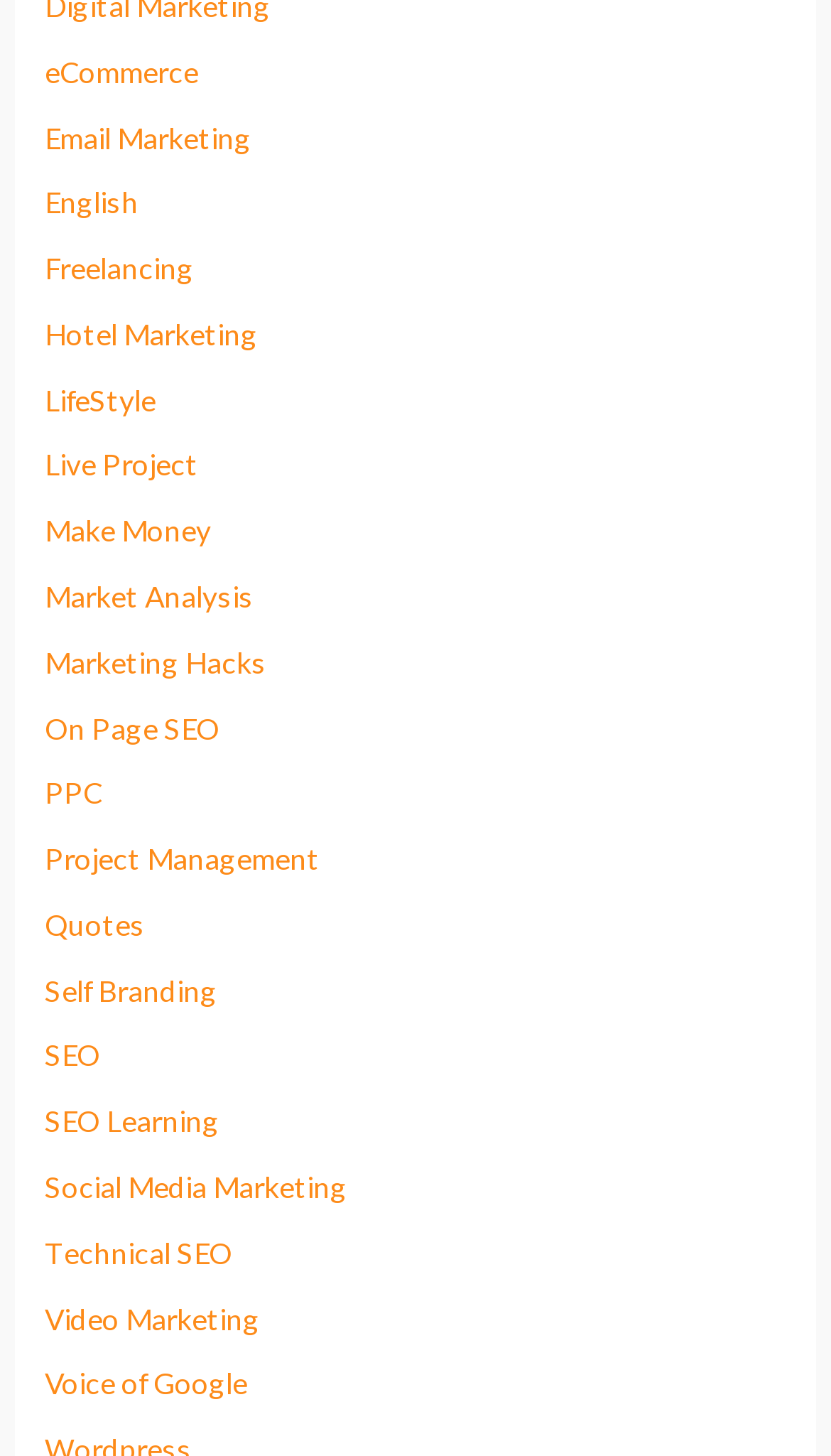Please give a short response to the question using one word or a phrase:
What is the first link on the webpage?

eCommerce